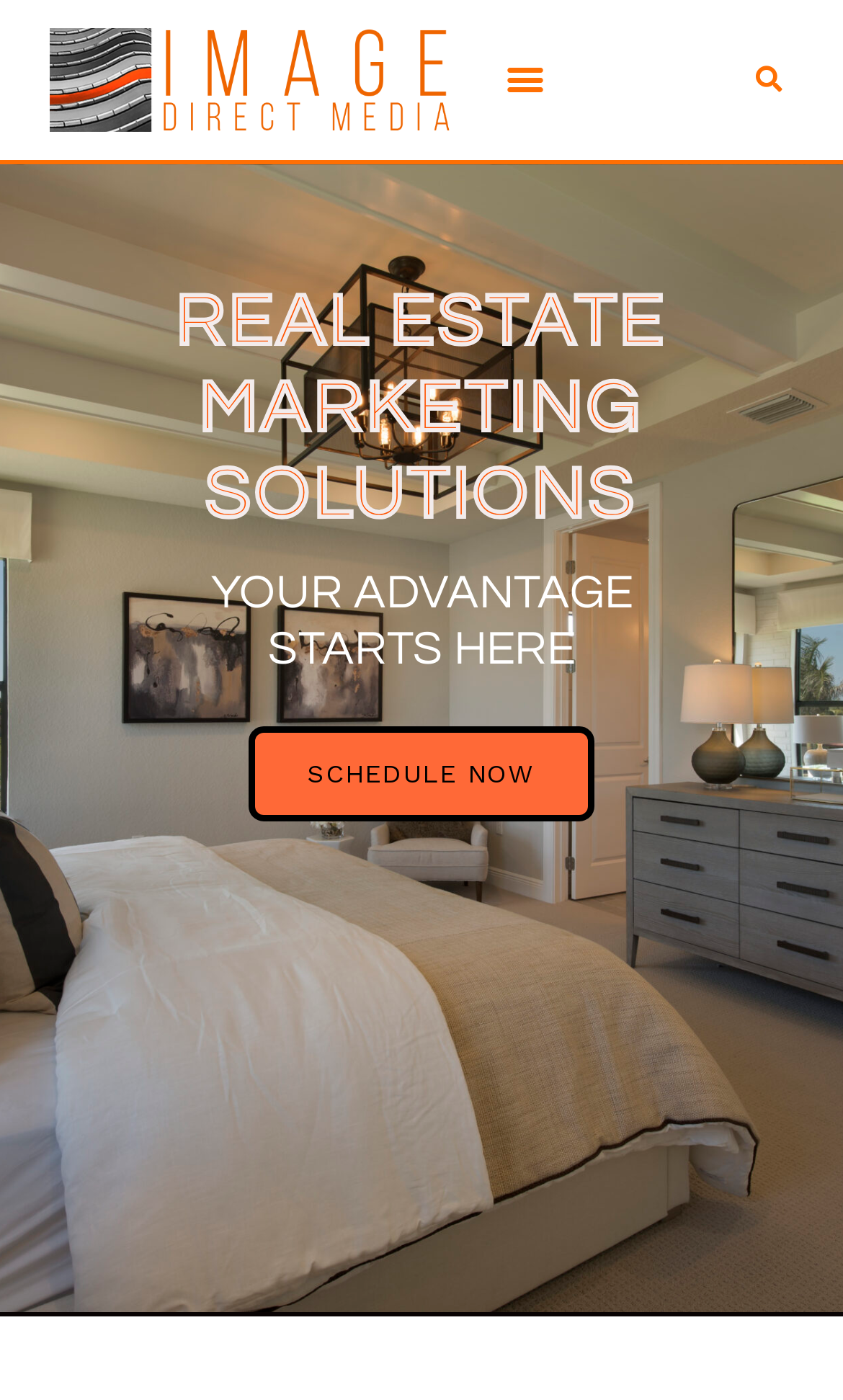Predict the bounding box of the UI element based on this description: "Schedule now".

[0.295, 0.519, 0.705, 0.587]